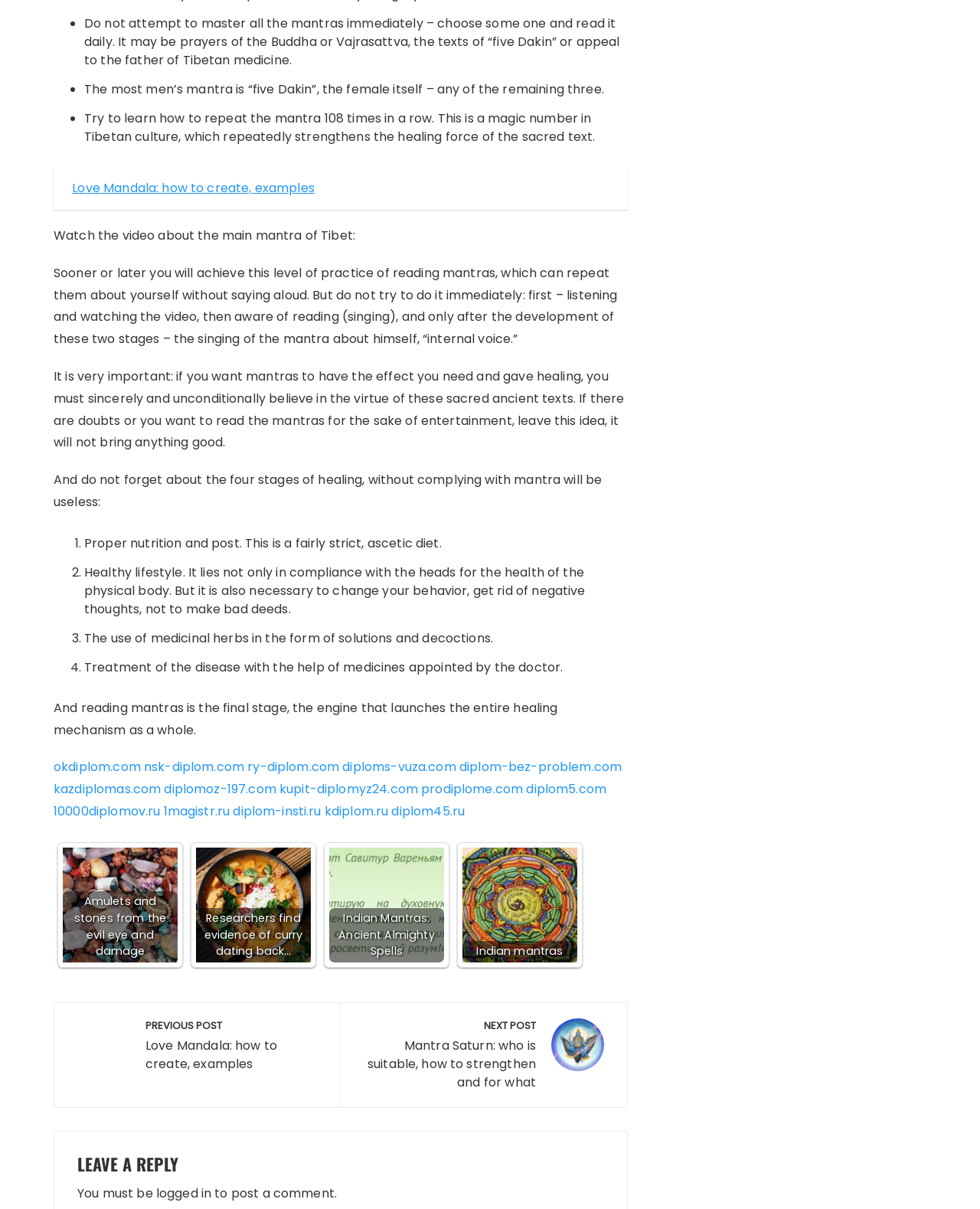Please find the bounding box coordinates of the clickable region needed to complete the following instruction: "Click on the link to learn about Love Mandala". The bounding box coordinates must consist of four float numbers between 0 and 1, i.e., [left, top, right, bottom].

[0.055, 0.138, 0.641, 0.174]